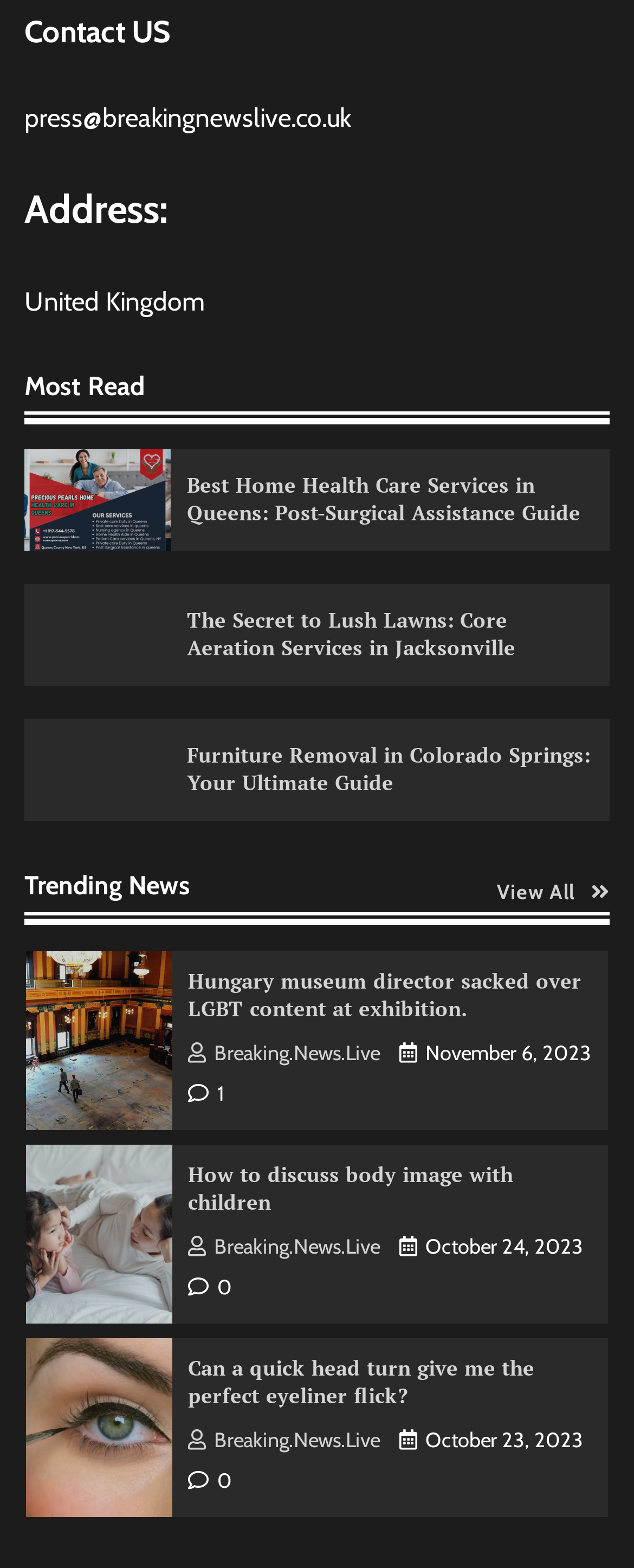Pinpoint the bounding box coordinates of the element to be clicked to execute the instruction: "View Post Surgical Assistance in Queens".

[0.038, 0.287, 0.269, 0.352]